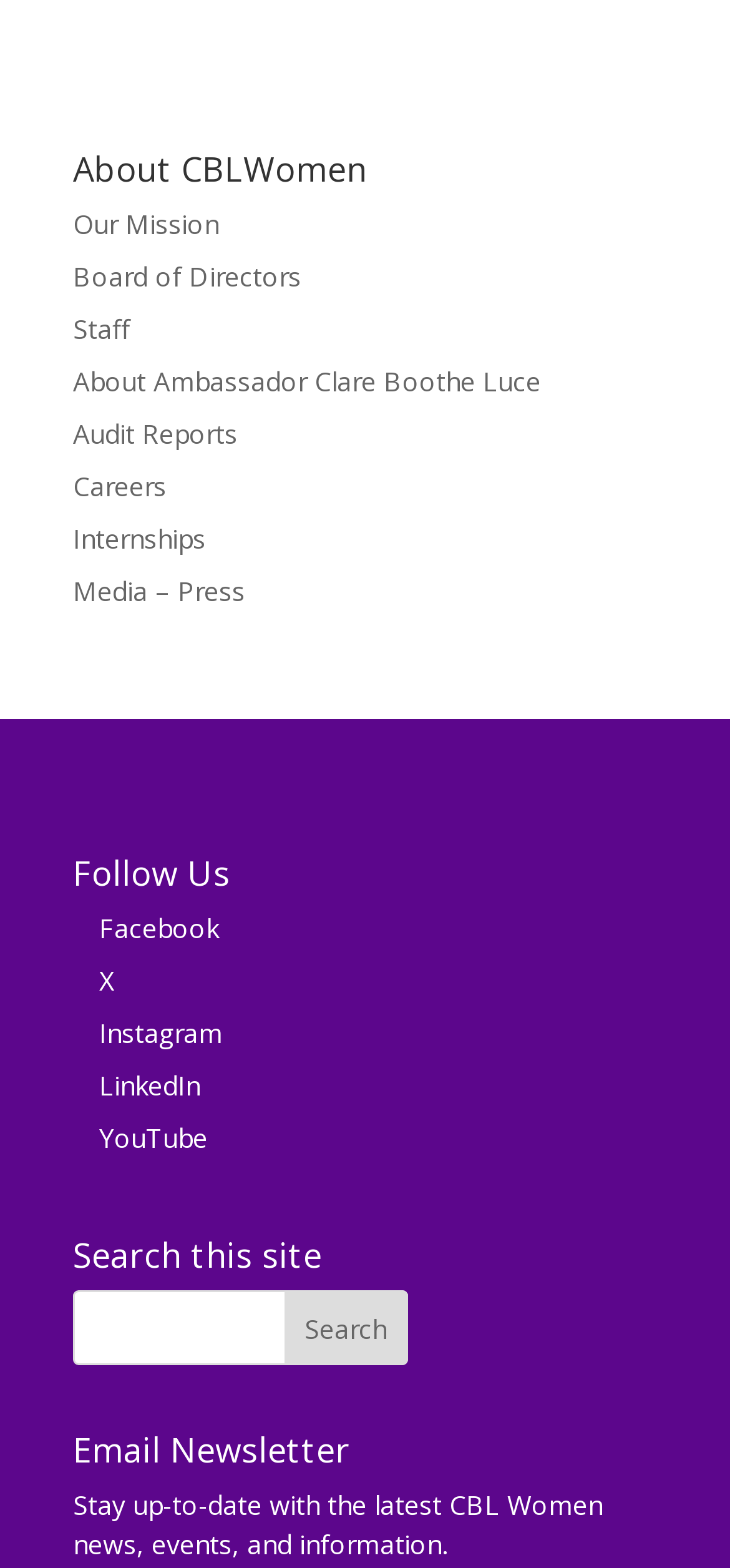Extract the bounding box coordinates for the UI element described as: "aria-label="Open navigation menu"".

None